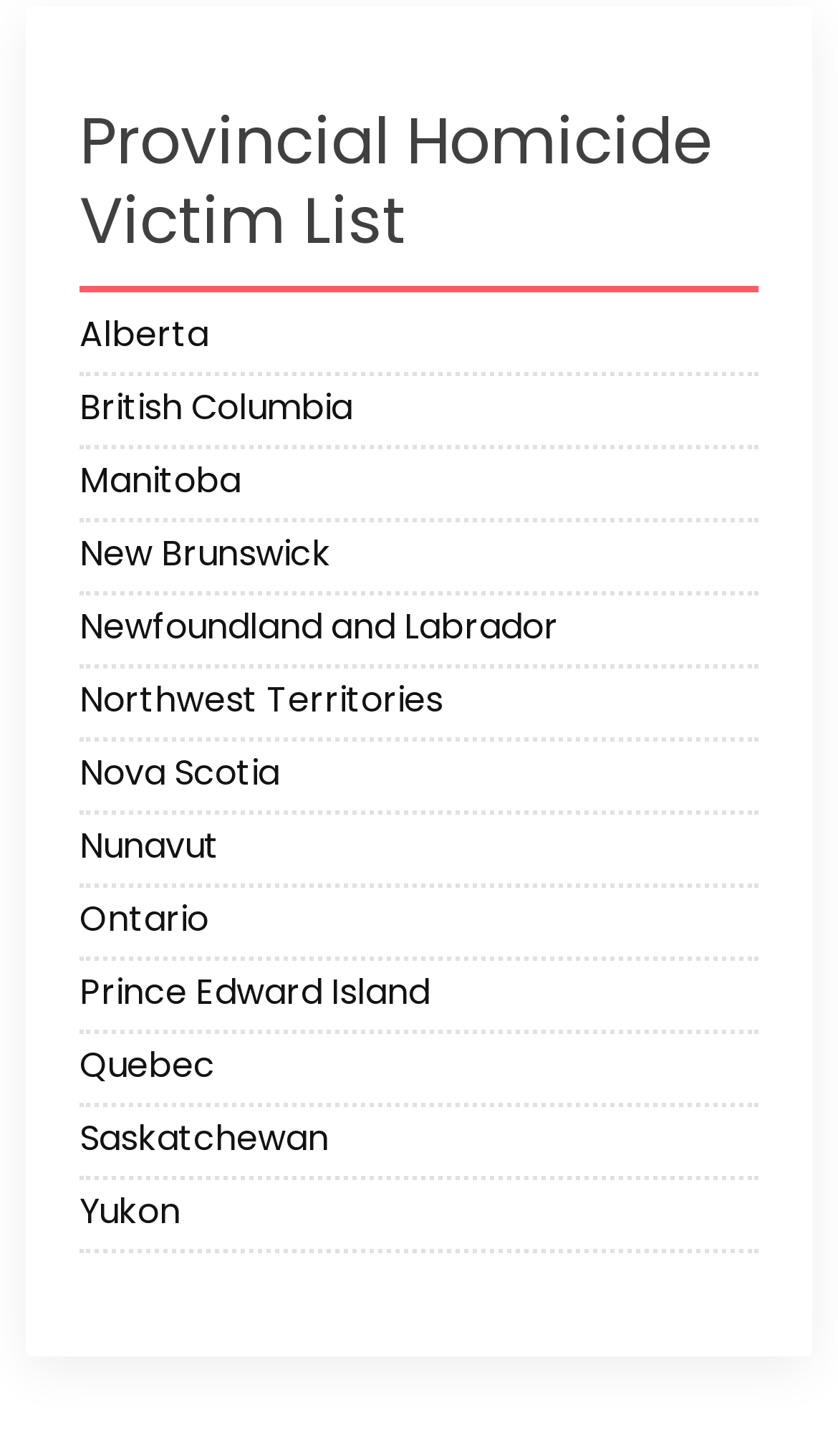Use a single word or phrase to answer the following:
What is the first province listed?

Alberta